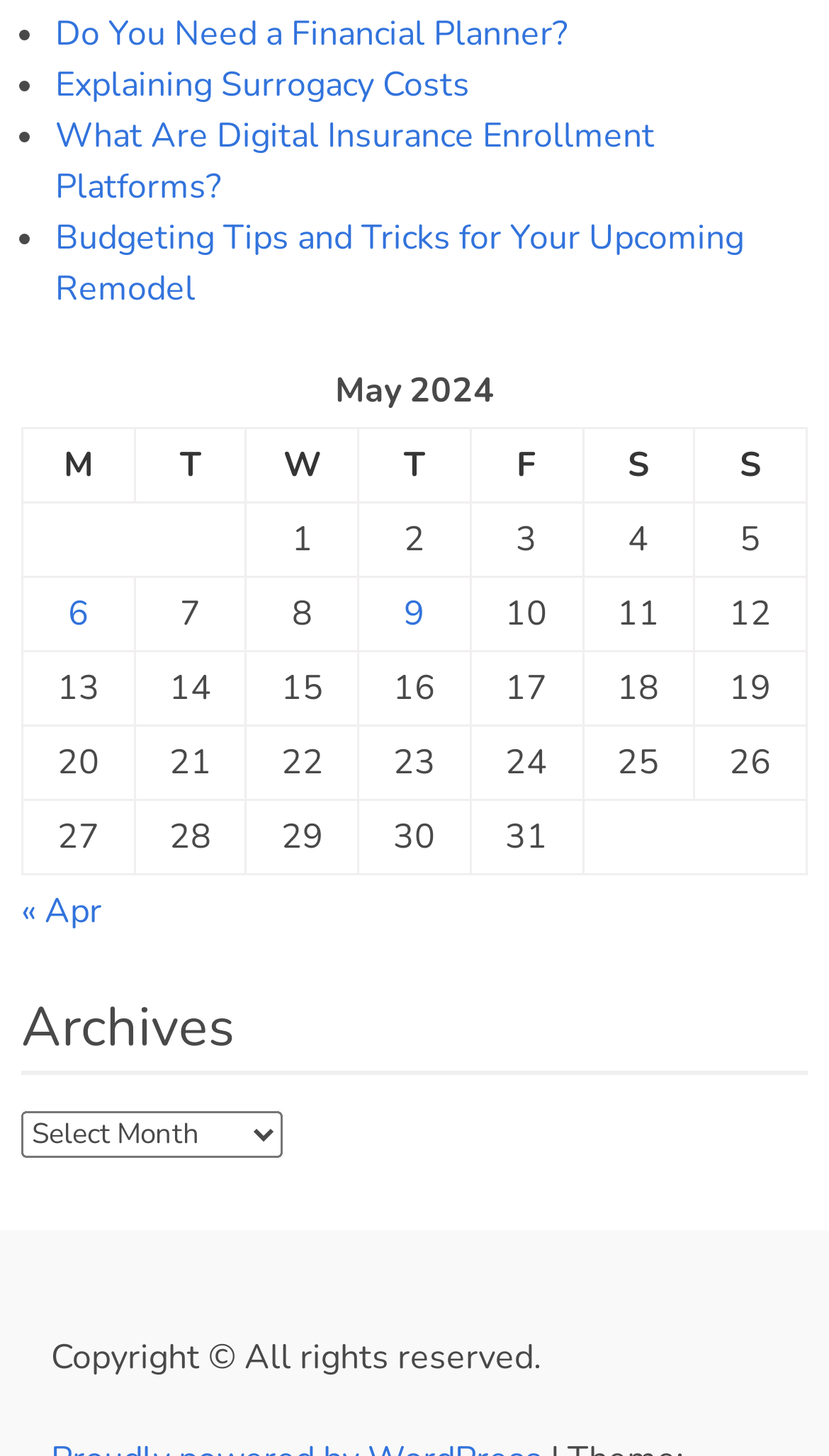How many days are there in the table?
Answer the question with a single word or phrase derived from the image.

31